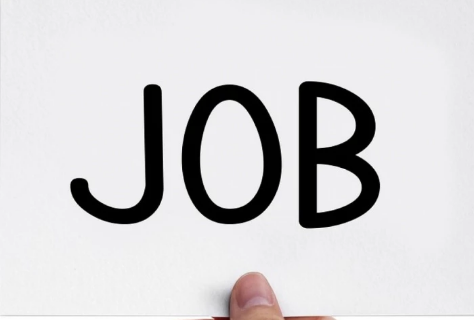Compose an extensive description of the image.

The image features a hand holding a white card that prominently displays the word "JOB" in bold, playful typography. The letters are styled with a thick black outline against the bright background, making the term stand out sharply. This visual serves as an engaging representation of a job opportunity, likely related to the MASCOT position mentioned in the associated context. The focus on the word "JOB" highlights the theme of employment and recruitment, inviting potential applicants to consider the available position in the community development sector, particularly with the Maybury Community Trust.